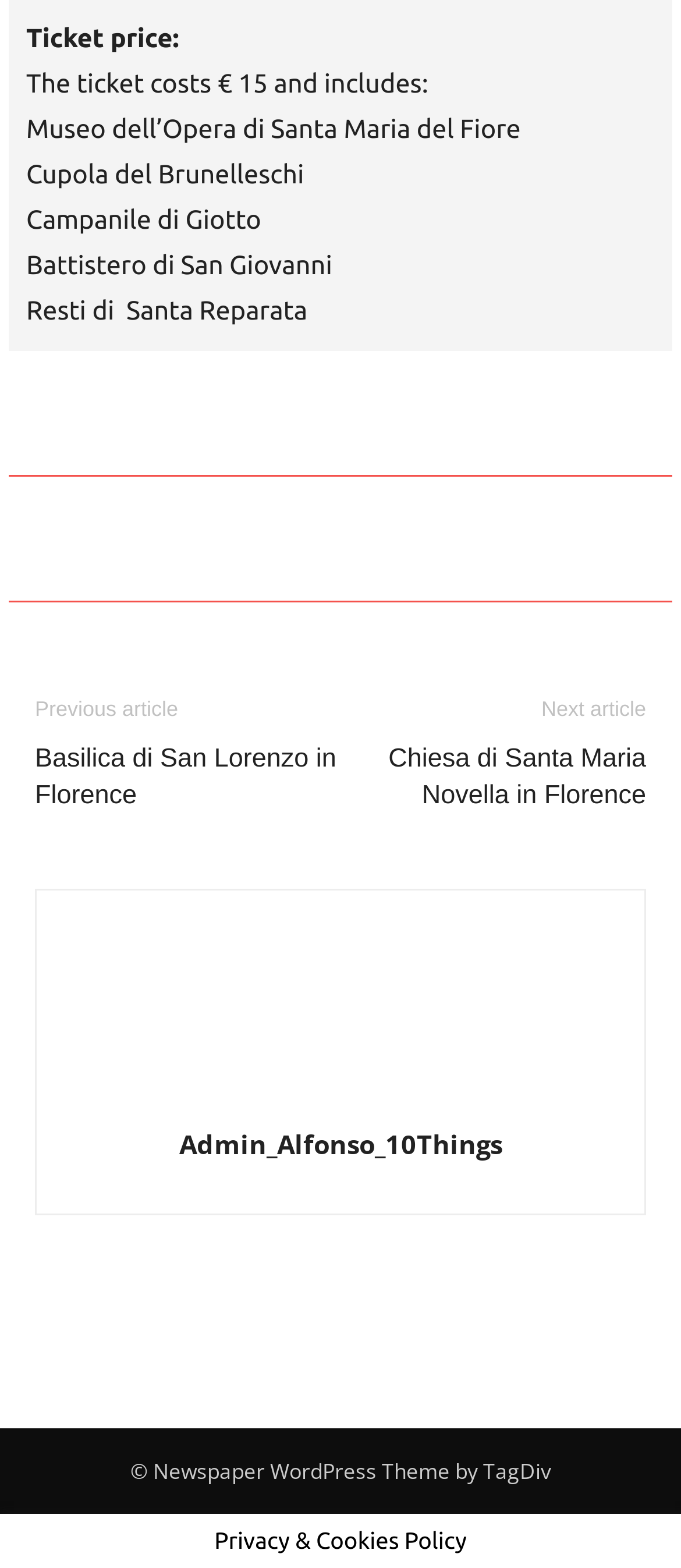What is the purpose of this webpage?
Your answer should be a single word or phrase derived from the screenshot.

To provide information about a ticket